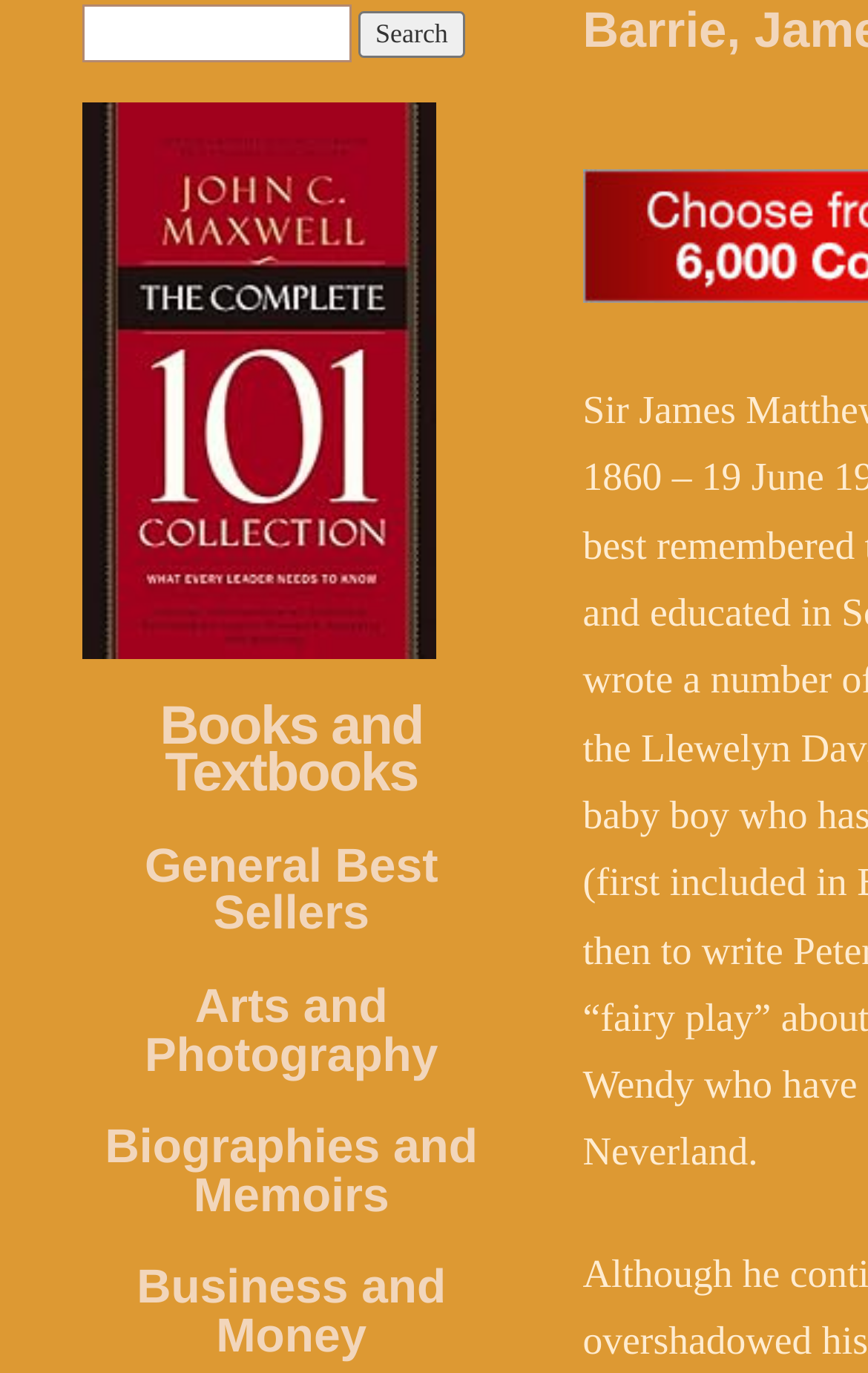What is the function of the button next to the textbox?
By examining the image, provide a one-word or phrase answer.

Submit search